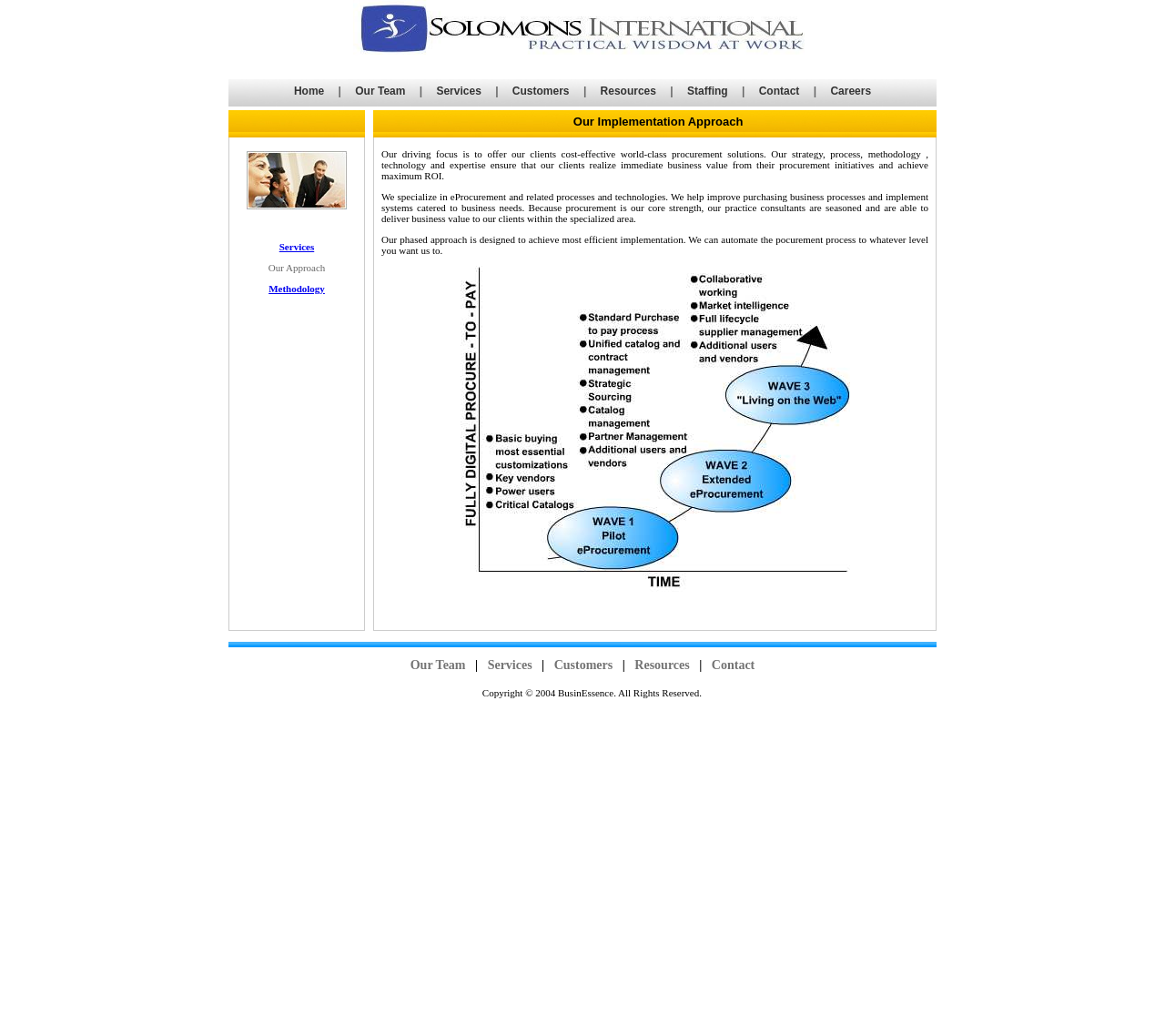Consider the image and give a detailed and elaborate answer to the question: 
What is the last item in the main navigation menu?

By examining the layout table and table cells, I found that the last item in the main navigation menu is 'Careers', which is a link.